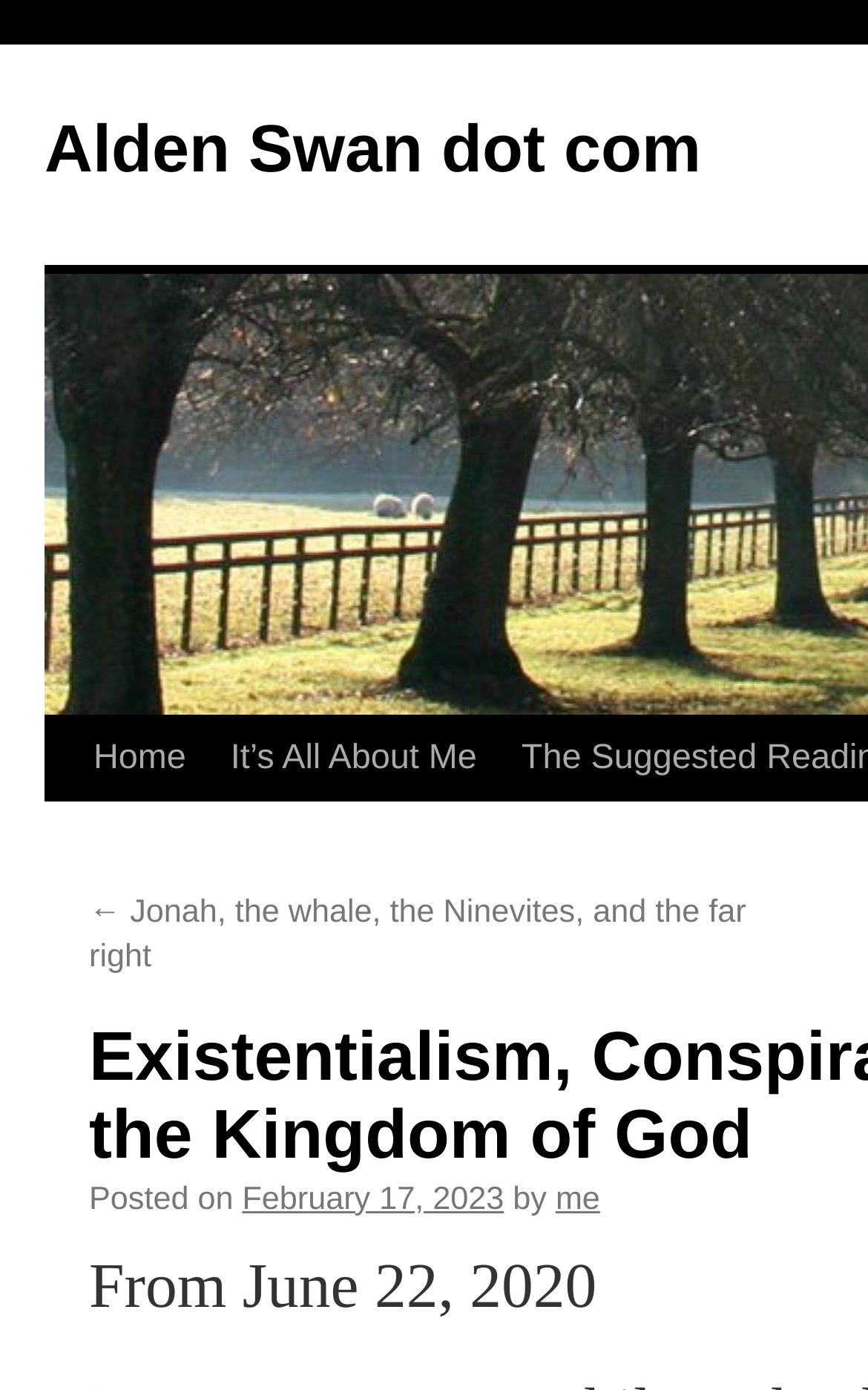What is the author of the blog post?
Provide a detailed and well-explained answer to the question.

I determined the answer by examining the link element with the text 'me', which appears to be the author of the blog post.